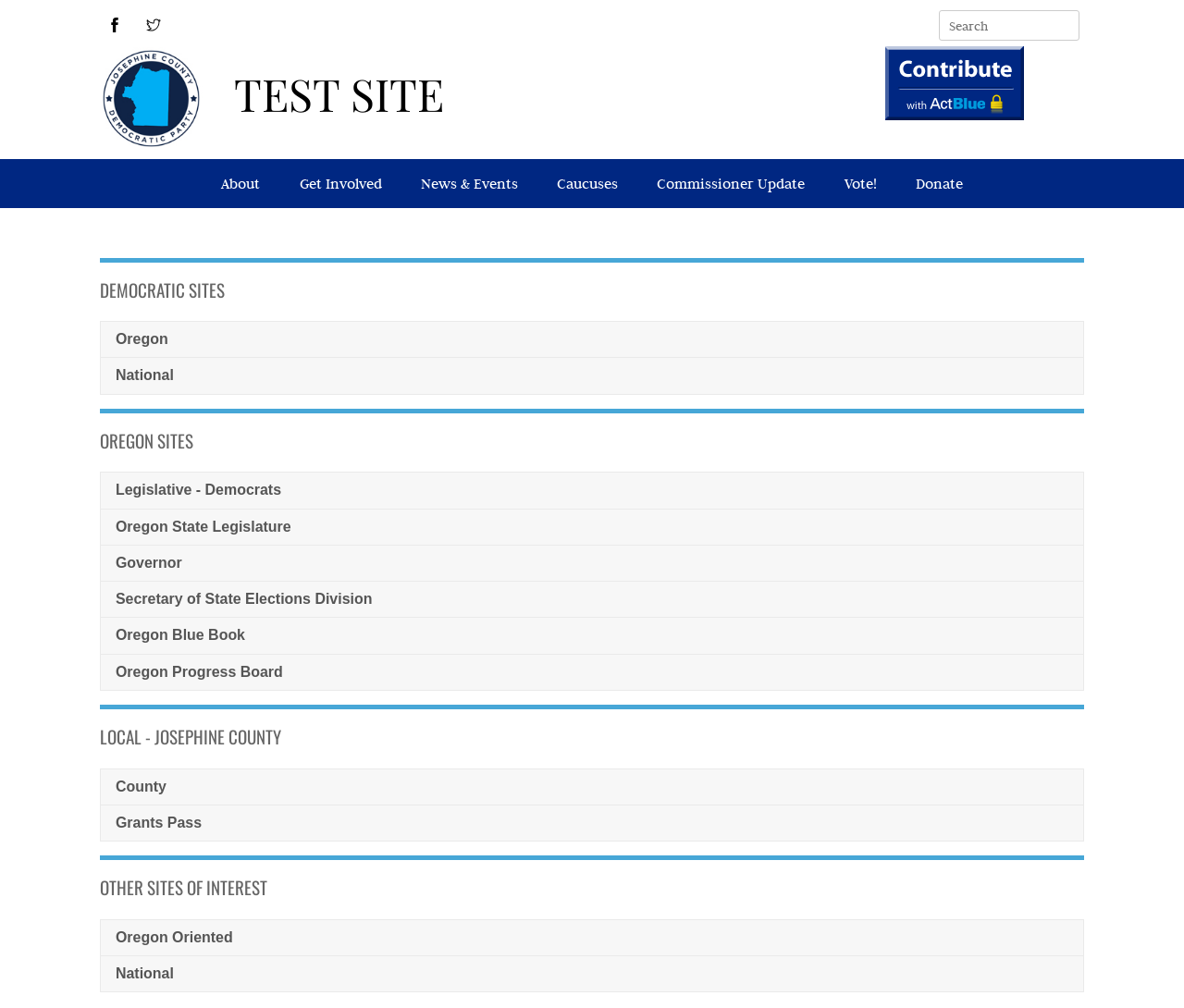Respond to the following question using a concise word or phrase: 
What is the first link under 'OREGON SITES'?

Legislative - Democrats